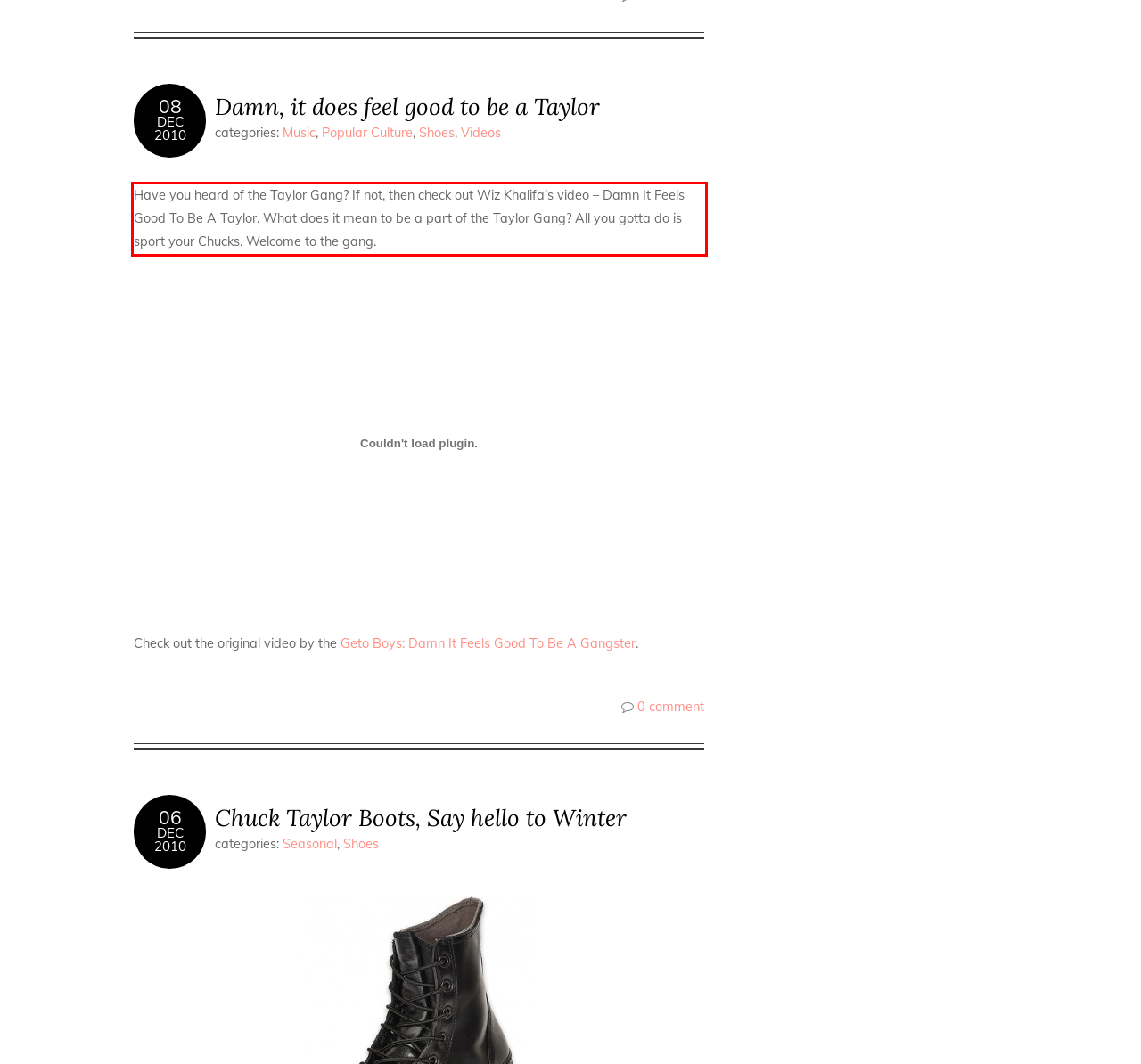Examine the screenshot of the webpage, locate the red bounding box, and perform OCR to extract the text contained within it.

Have you heard of the Taylor Gang? If not, then check out Wiz Khalifa’s video – Damn It Feels Good To Be A Taylor. What does it mean to be a part of the Taylor Gang? All you gotta do is sport your Chucks. Welcome to the gang.